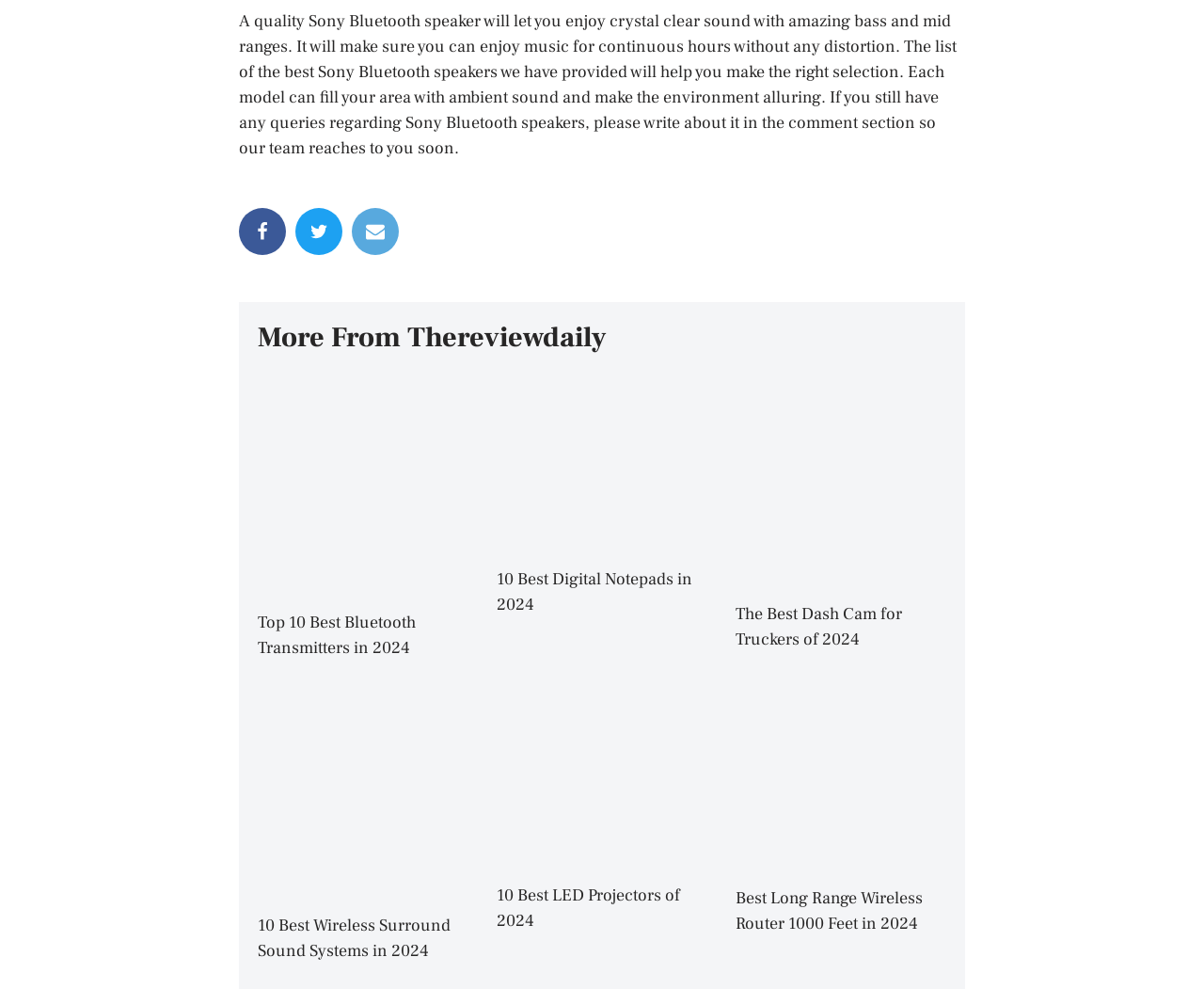Identify the bounding box coordinates necessary to click and complete the given instruction: "Click on Facebook".

[0.198, 0.21, 0.237, 0.258]